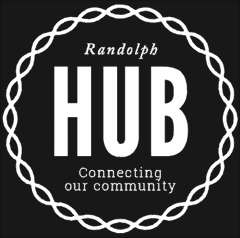What is the purpose of the Randolph Hub organization?
Carefully analyze the image and provide a thorough answer to the question.

The subtitle 'Connecting our community' beneath the word 'HUB' conveys the organization's mission of fostering community connections, which is the primary purpose of the Randolph Hub.